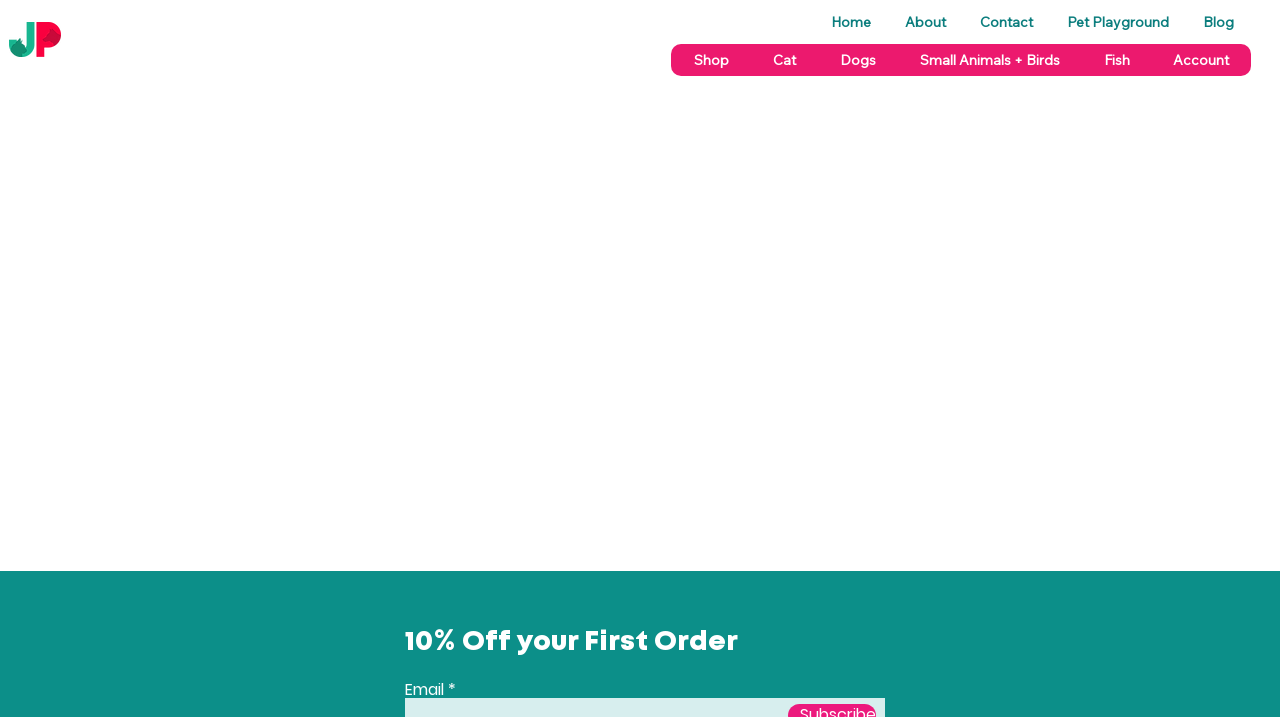Pinpoint the bounding box coordinates of the clickable area necessary to execute the following instruction: "Enter email". The coordinates should be given as four float numbers between 0 and 1, namely [left, top, right, bottom].

[0.316, 0.945, 0.347, 0.977]